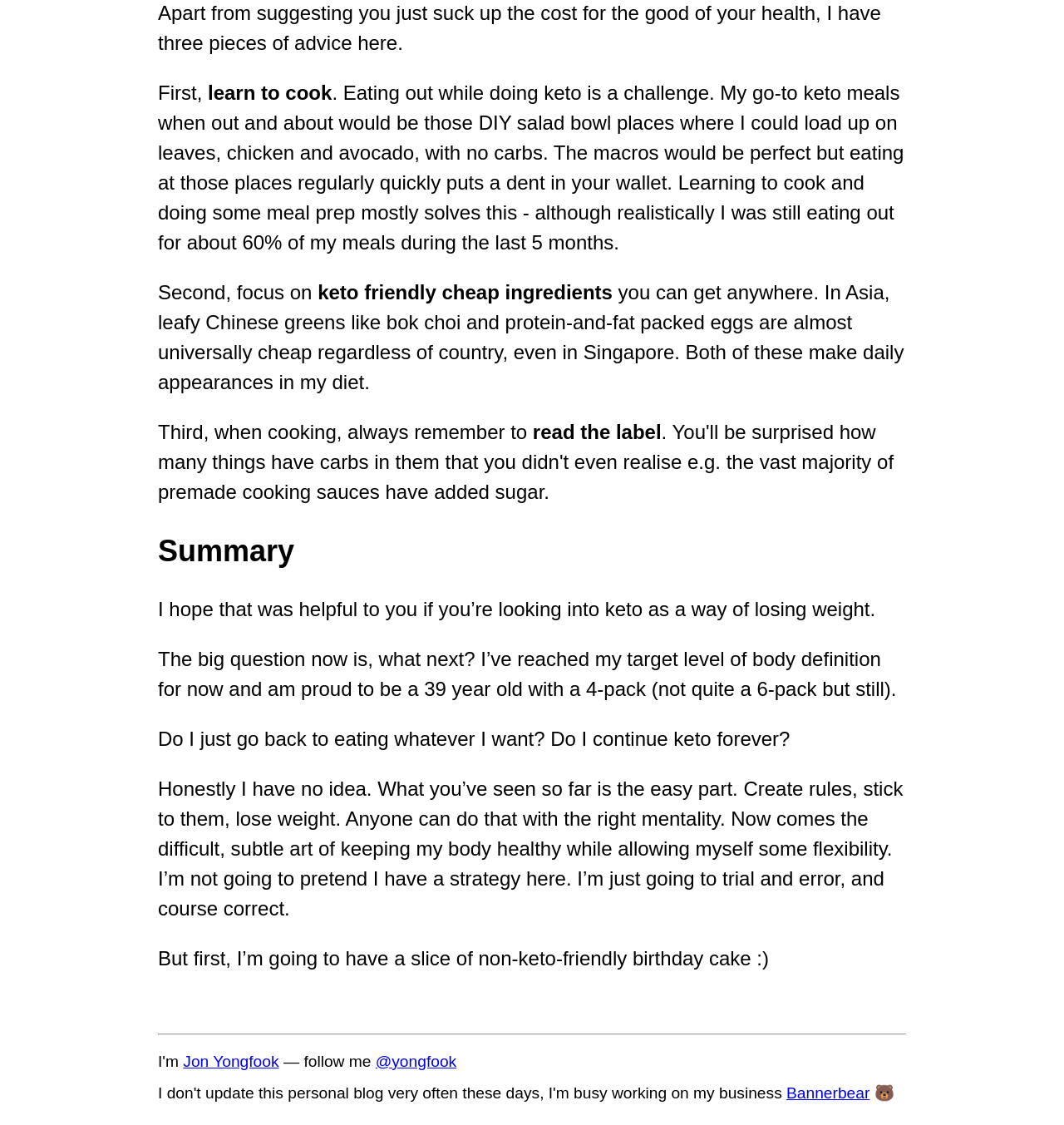What is the author's approach to maintaining their body health?
Using the visual information, answer the question in a single word or phrase.

Trial and error